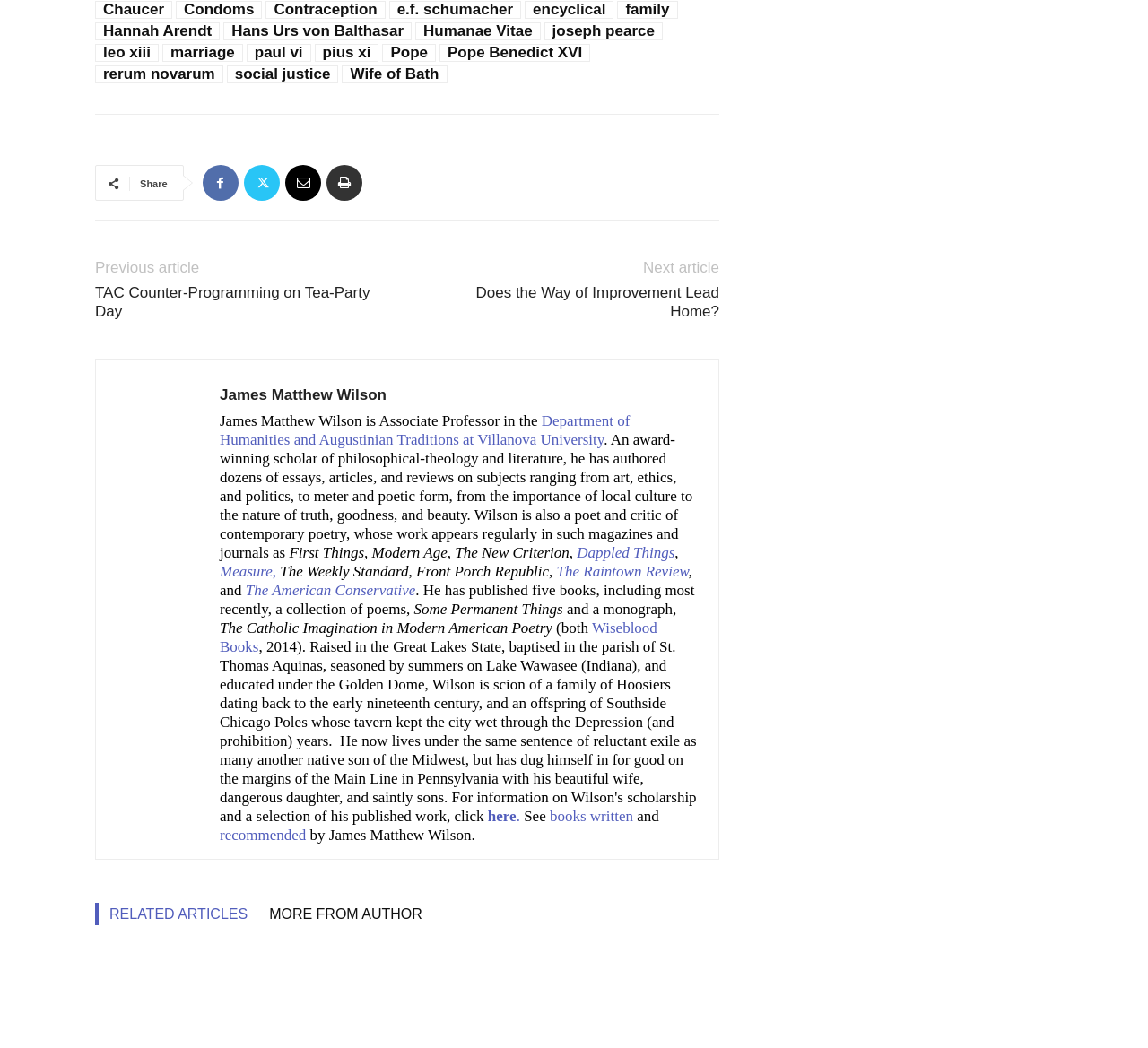Provide the bounding box coordinates of the HTML element this sentence describes: "Print". The bounding box coordinates consist of four float numbers between 0 and 1, i.e., [left, top, right, bottom].

[0.284, 0.157, 0.315, 0.192]